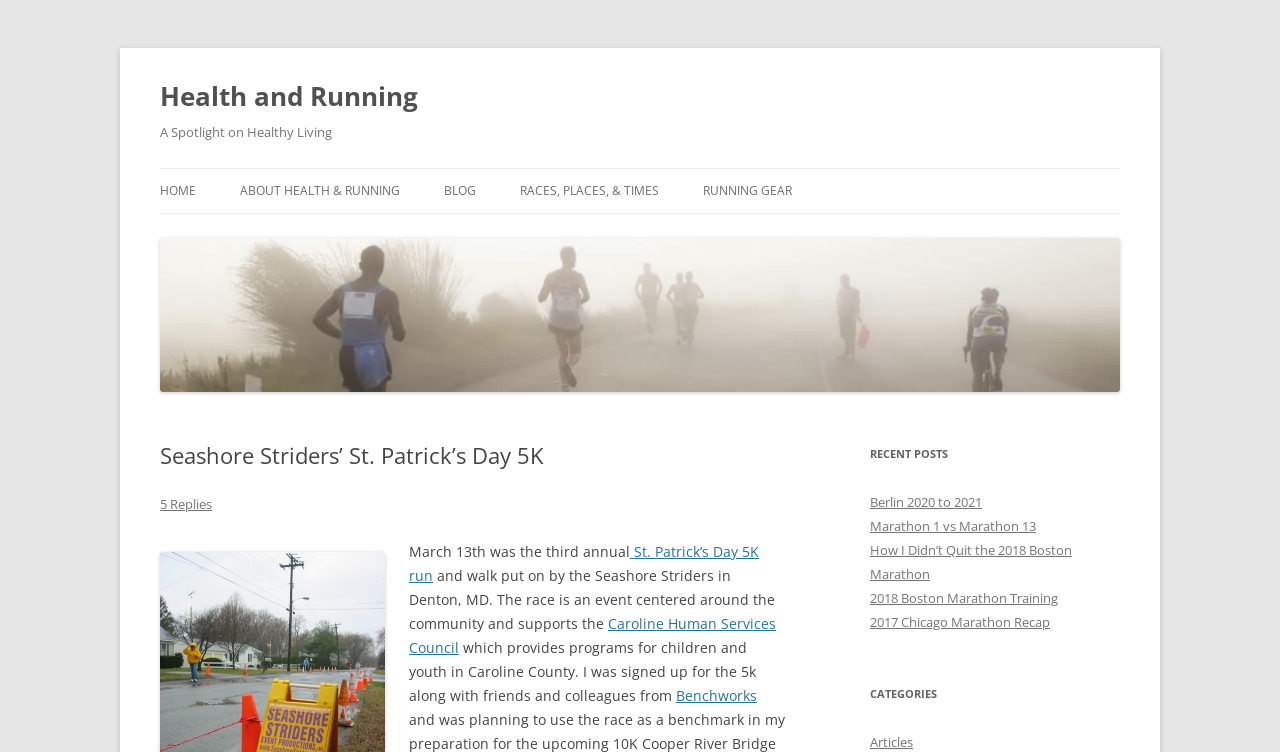Give a complete and precise description of the webpage's appearance.

The webpage is about Seashore Striders' St. Patrick's Day 5K event in Denton, MD. At the top, there is a heading "Health and Running" followed by a link with the same text. Below it, there is another heading "A Spotlight on Healthy Living". 

On the top-left corner, there are five links: "HOME", "ABOUT HEALTH & RUNNING", "BLOG", "RACES, PLACES, & TIMES", and "RUNNING GEAR", which seem to be the main navigation menu of the website.

The main content of the webpage is about the St. Patrick's Day 5K event. There is a heading "Seashore Striders’ St. Patrick’s Day 5K" followed by a link "5 Replies". Below it, there is a paragraph of text describing the event, which took place on March 13th. The text mentions that the event was organized by the Seashore Striders in Denton, MD, and supports the Caroline Human Services Council. There are also links to "St. Patrick’s Day 5K run" and "Caroline Human Services Council" within the paragraph.

On the right side of the webpage, there are two sections: "RECENT POSTS" and "CATEGORIES". The "RECENT POSTS" section lists five links to different blog posts, including "Berlin 2020 to 2021", "Marathon 1 vs Marathon 13", and others. The "CATEGORIES" section has a single link to "Articles".